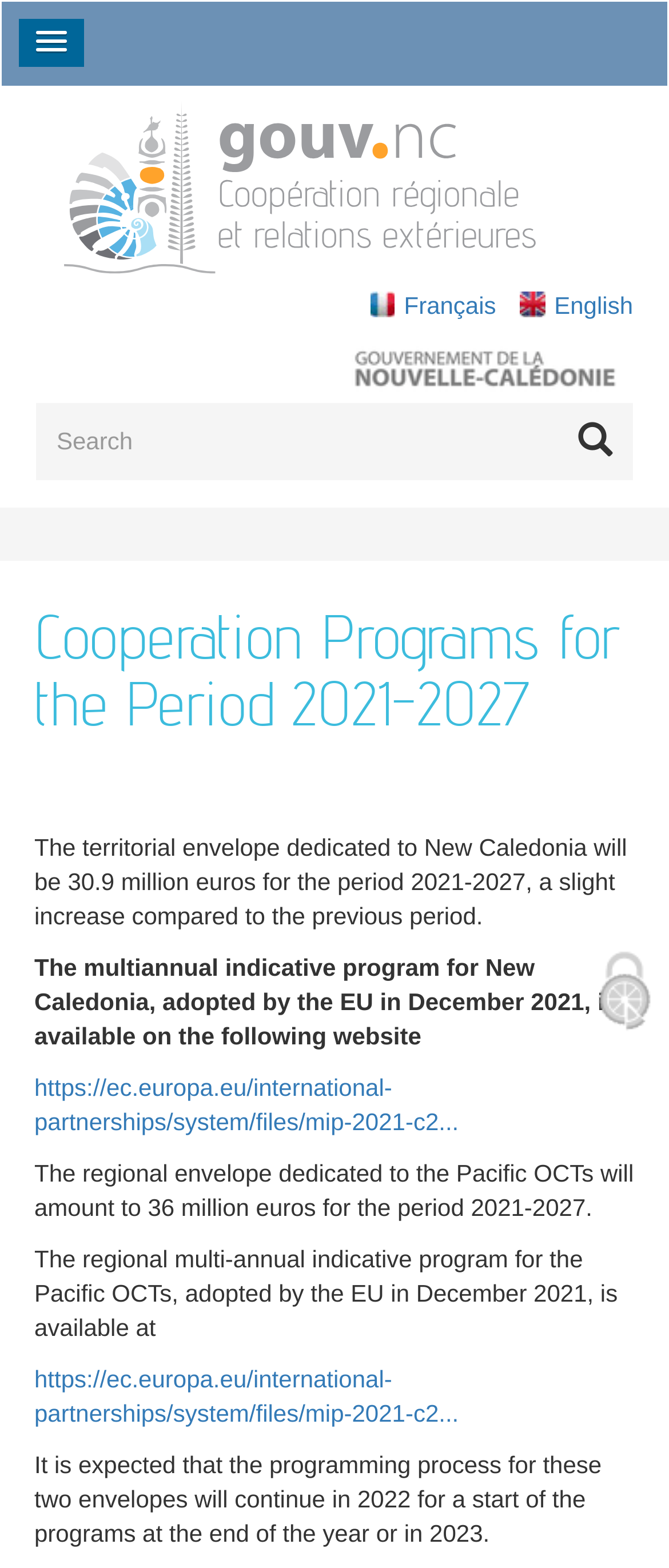Please answer the following question using a single word or phrase: 
Are there any images on the webpage?

Yes